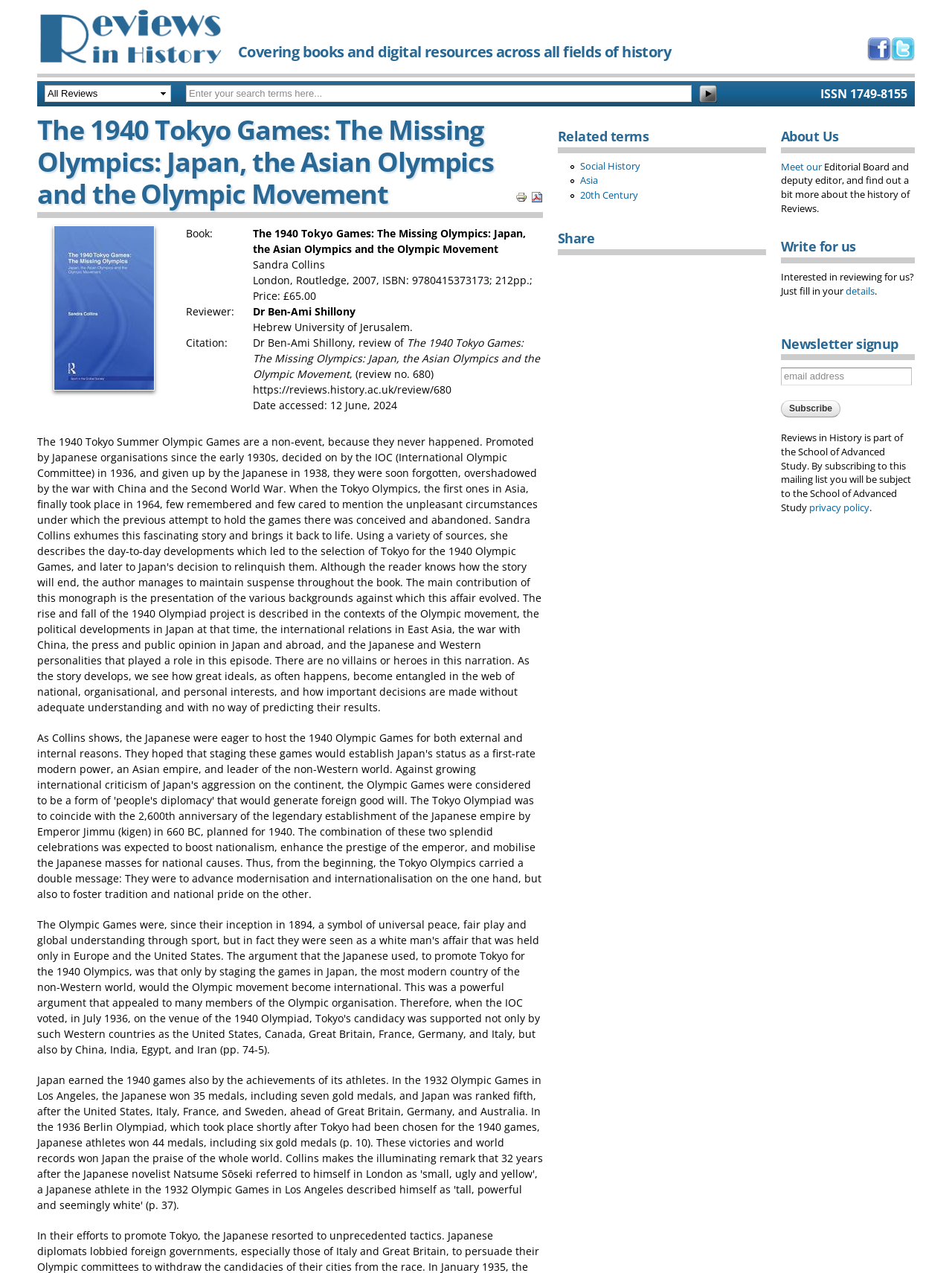Locate the bounding box coordinates of the area you need to click to fulfill this instruction: 'Search for a book'. The coordinates must be in the form of four float numbers ranging from 0 to 1: [left, top, right, bottom].

[0.195, 0.067, 0.727, 0.08]